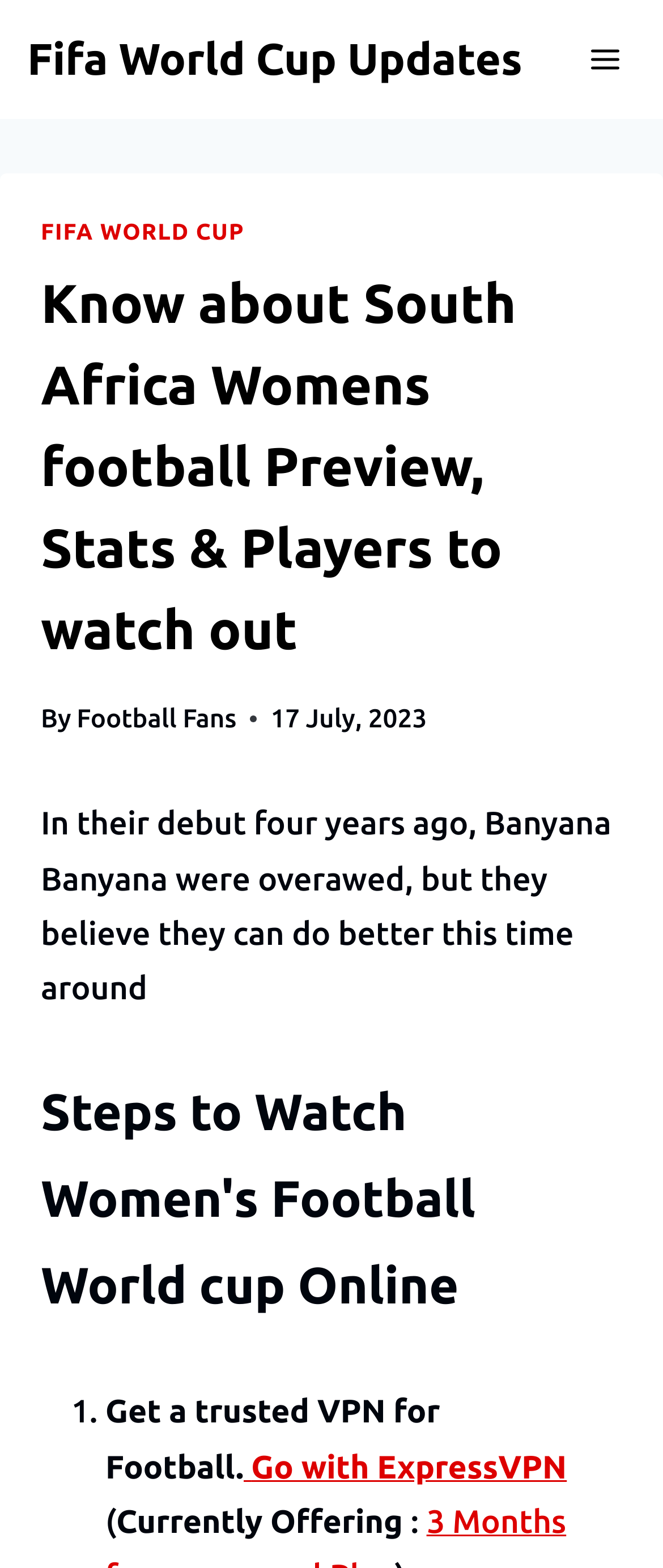Determine the main heading of the webpage and generate its text.

Know about South Africa Womens football Preview, Stats & Players to watch out